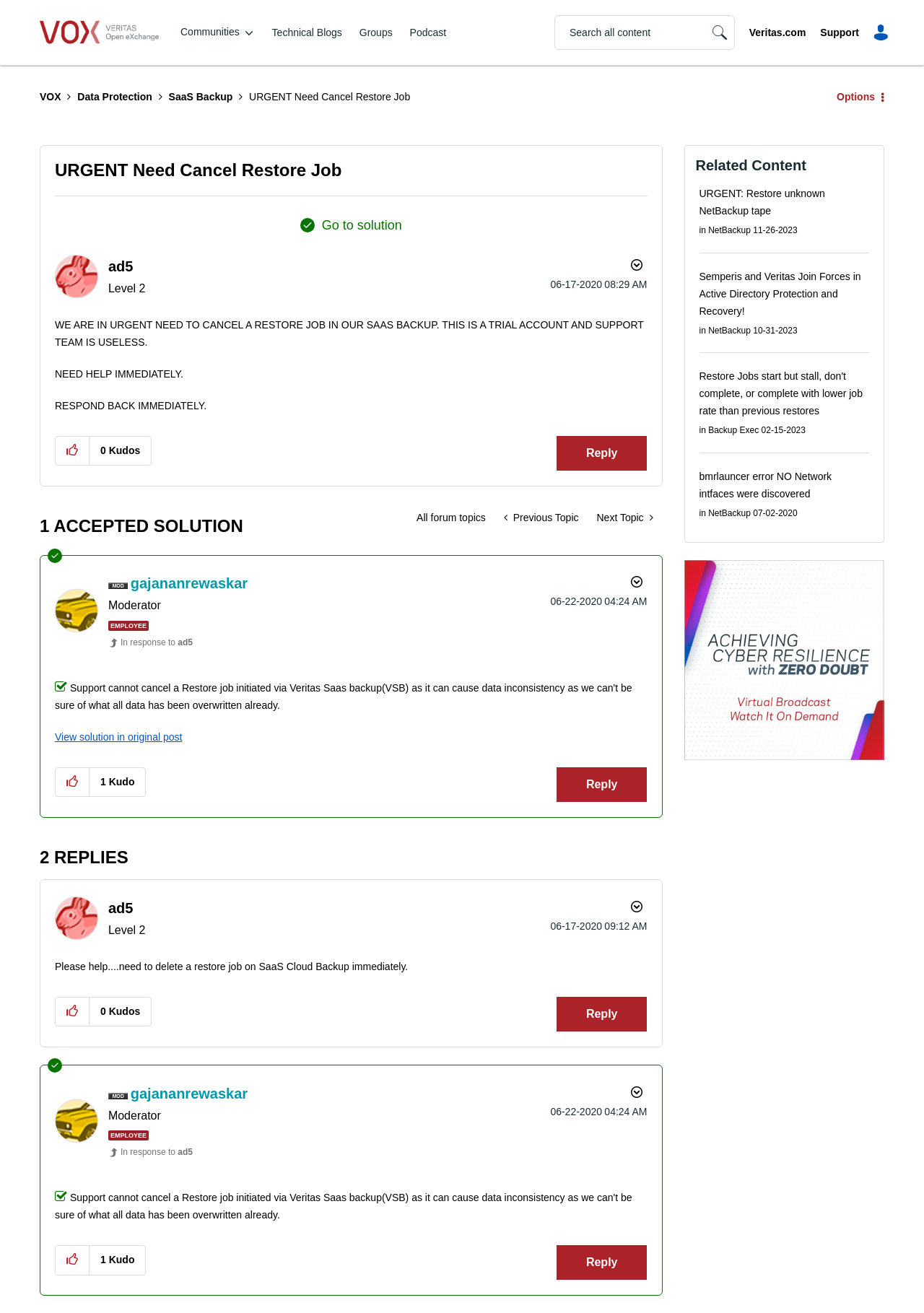Find the bounding box coordinates of the clickable area required to complete the following action: "Search for a topic".

[0.747, 0.012, 0.81, 0.037]